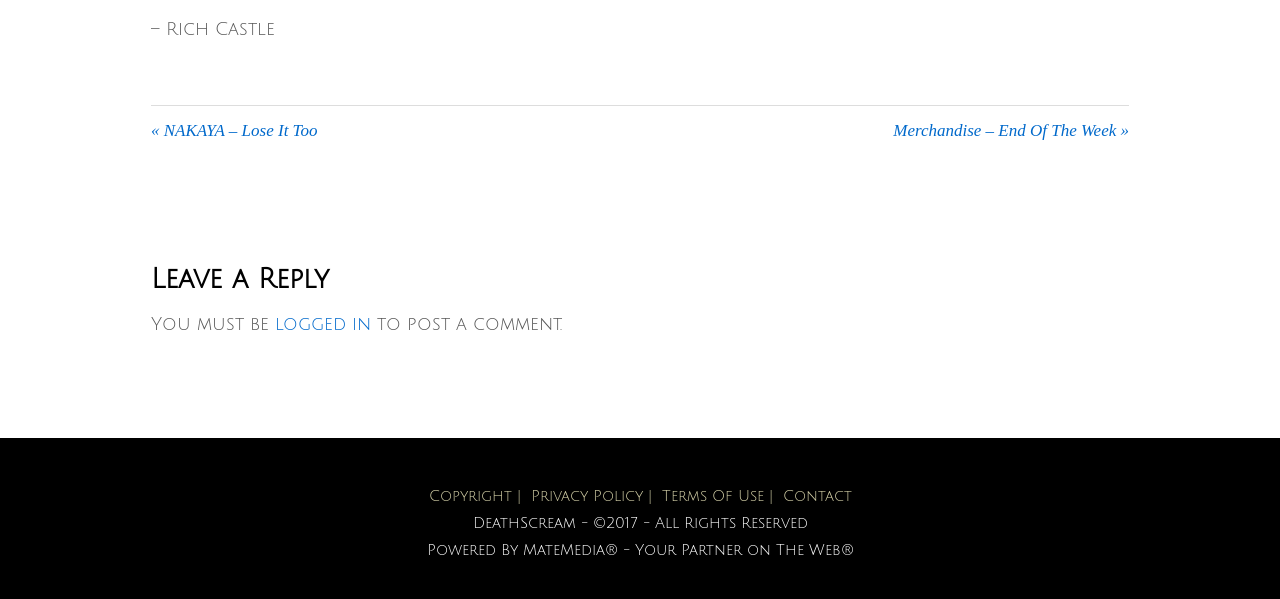Please provide a brief answer to the following inquiry using a single word or phrase:
What is required to post a comment?

Logged in